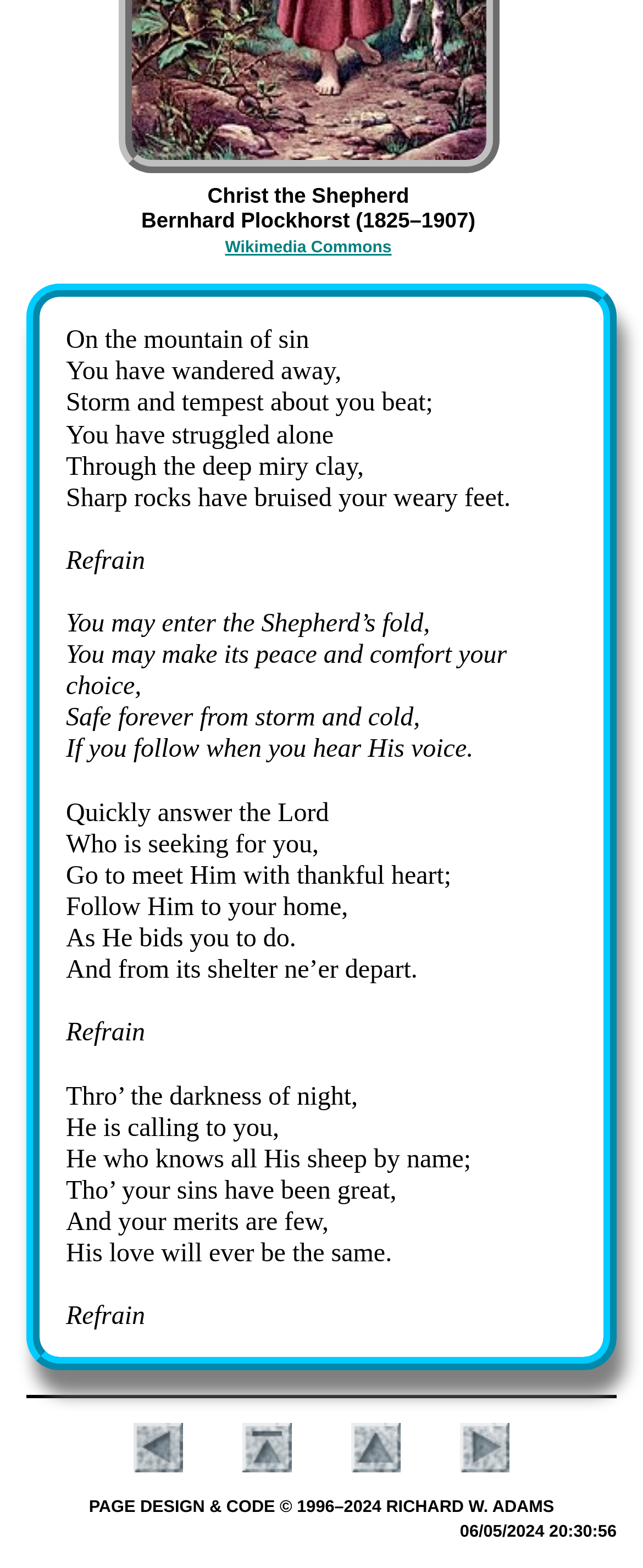What is the title of the image at the top?
Please use the image to provide a one-word or short phrase answer.

Christ the Shepherd